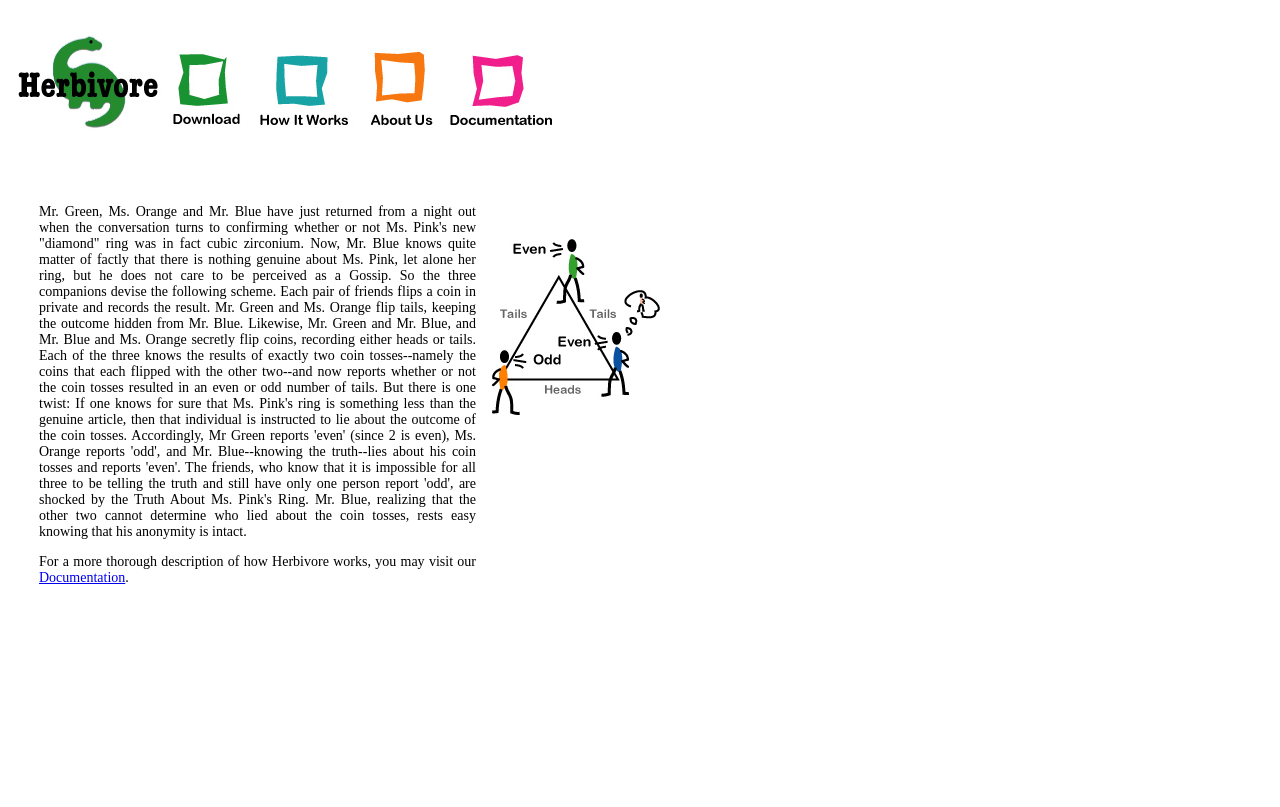Bounding box coordinates are specified in the format (top-left x, top-left y, bottom-right x, bottom-right y). All values are floating point numbers bounded between 0 and 1. Please provide the bounding box coordinate of the region this sentence describes: Documentation

[0.03, 0.706, 0.098, 0.725]